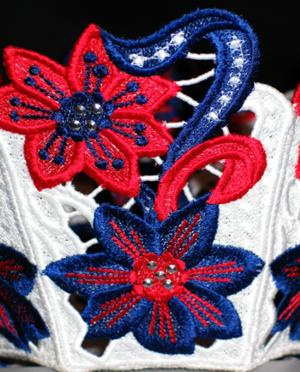What is the spirit of the design?
Please provide a single word or phrase based on the screenshot.

Festive and patriotic